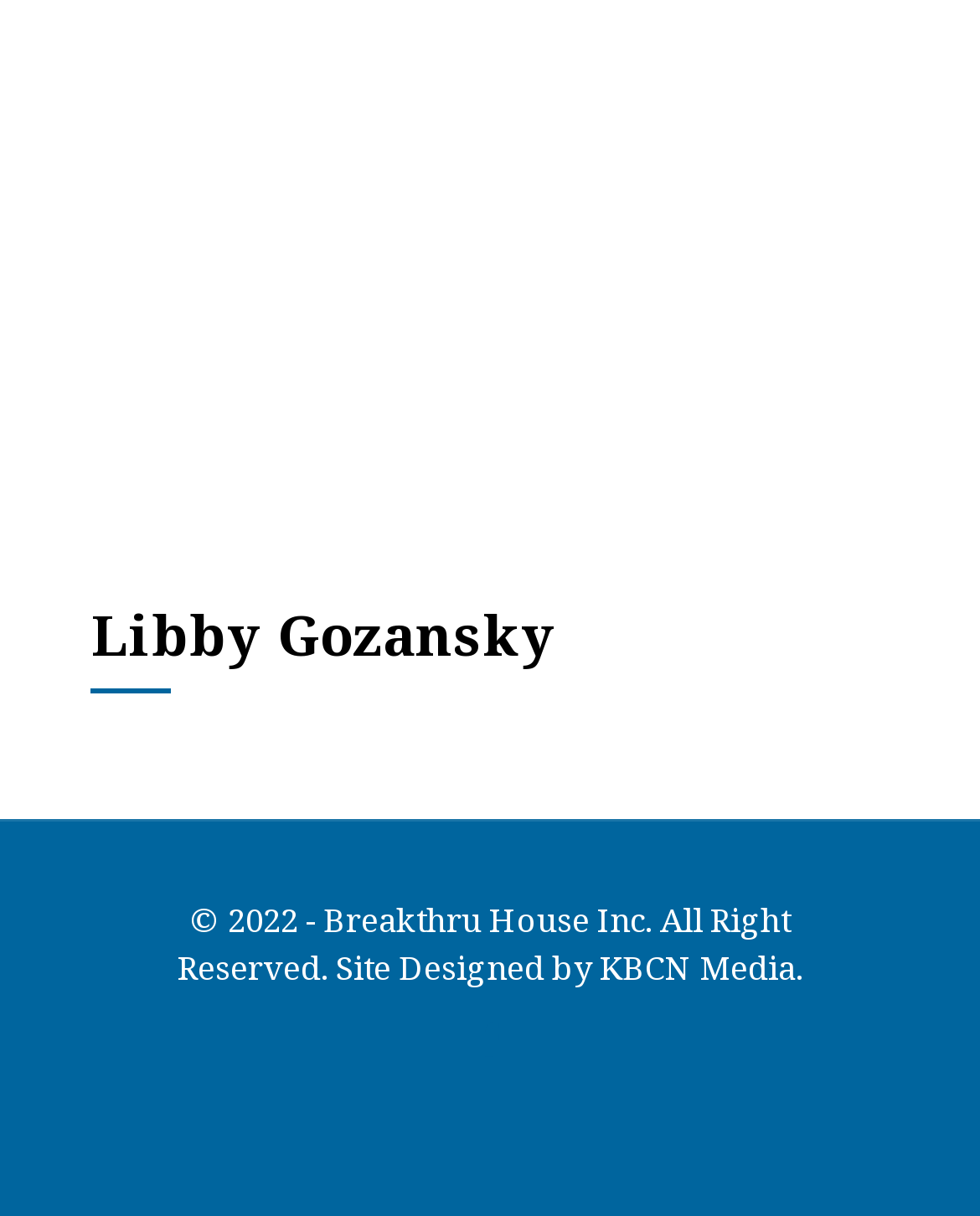Refer to the image and offer a detailed explanation in response to the question: What type of organization is Breakthru House Inc.?

The webpage's copyright notice mentions 'Breakthru House Inc.', which suggests that it might be a non-profit organization, as it is a common naming convention for non-profit organizations to include 'Inc.' in their name.